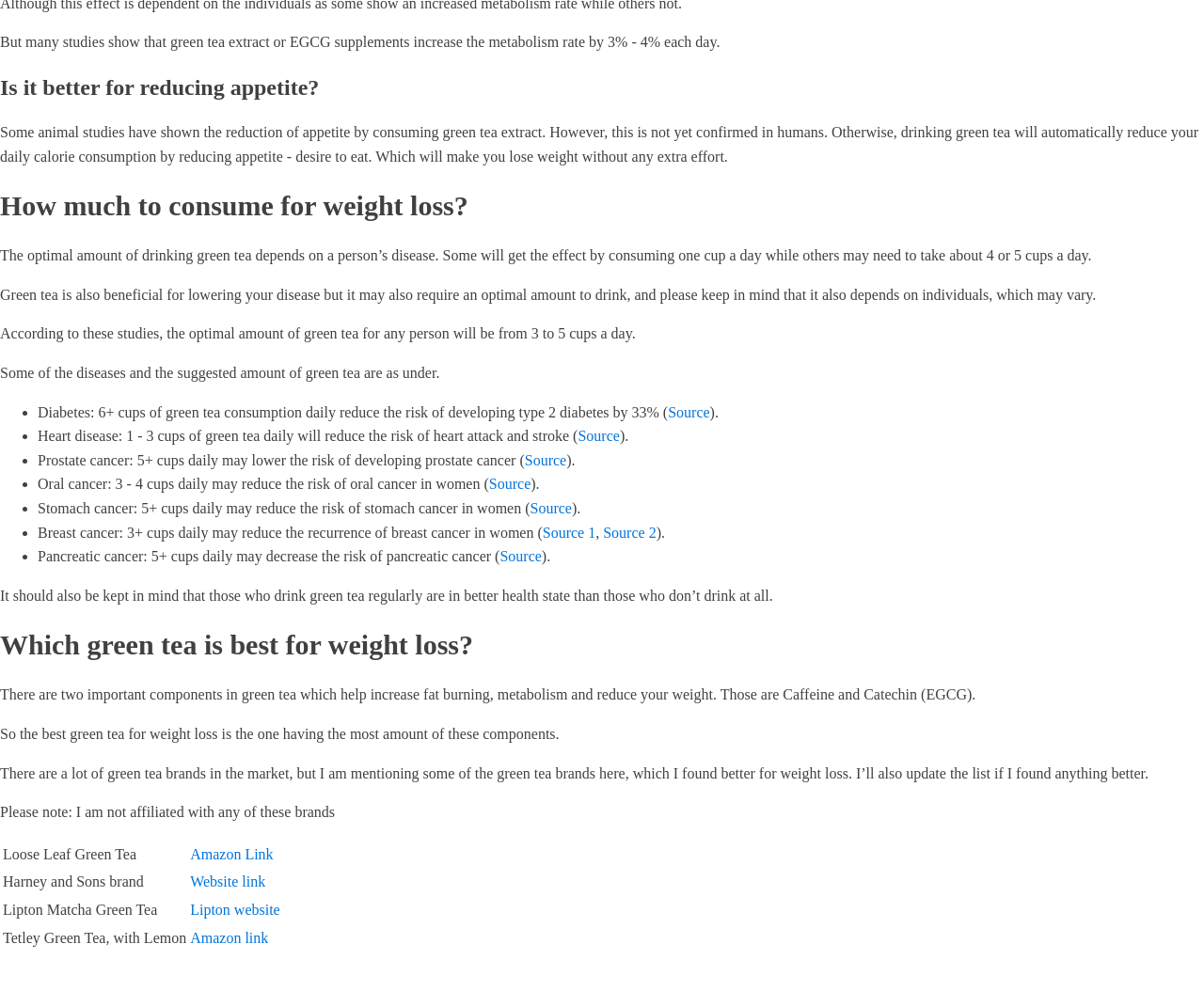What are the two important components in green tea for weight loss?
Based on the screenshot, provide a one-word or short-phrase response.

Caffeine and Catechin (EGCG)